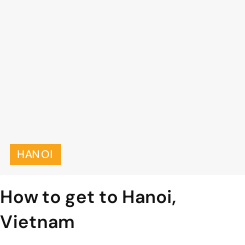Describe thoroughly the contents of the image.

The image features a bold title that reads "How to get to Hanoi, Vietnam," suggesting a travel guide aimed at helping visitors navigate their journey to the capital of Vietnam. Prominently displayed is a bright orange rectangular button with the label "HANOI," which likely serves as a key link to additional resources or information about the city. The overall design is clean and modern, emphasizing readability and clarity for travelers seeking useful tips and directions for their trip.